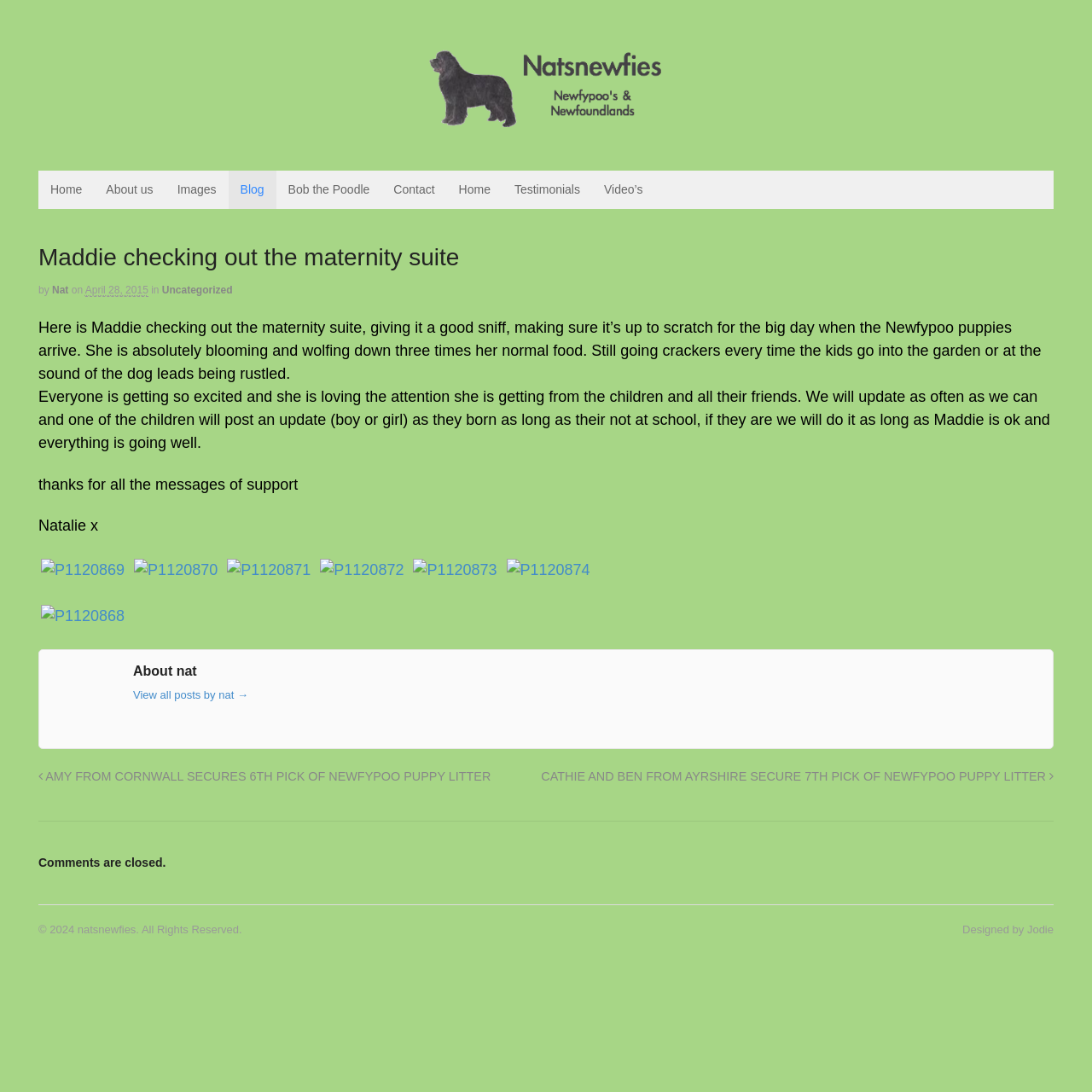Using a single word or phrase, answer the following question: 
How many images are linked in the article?

6